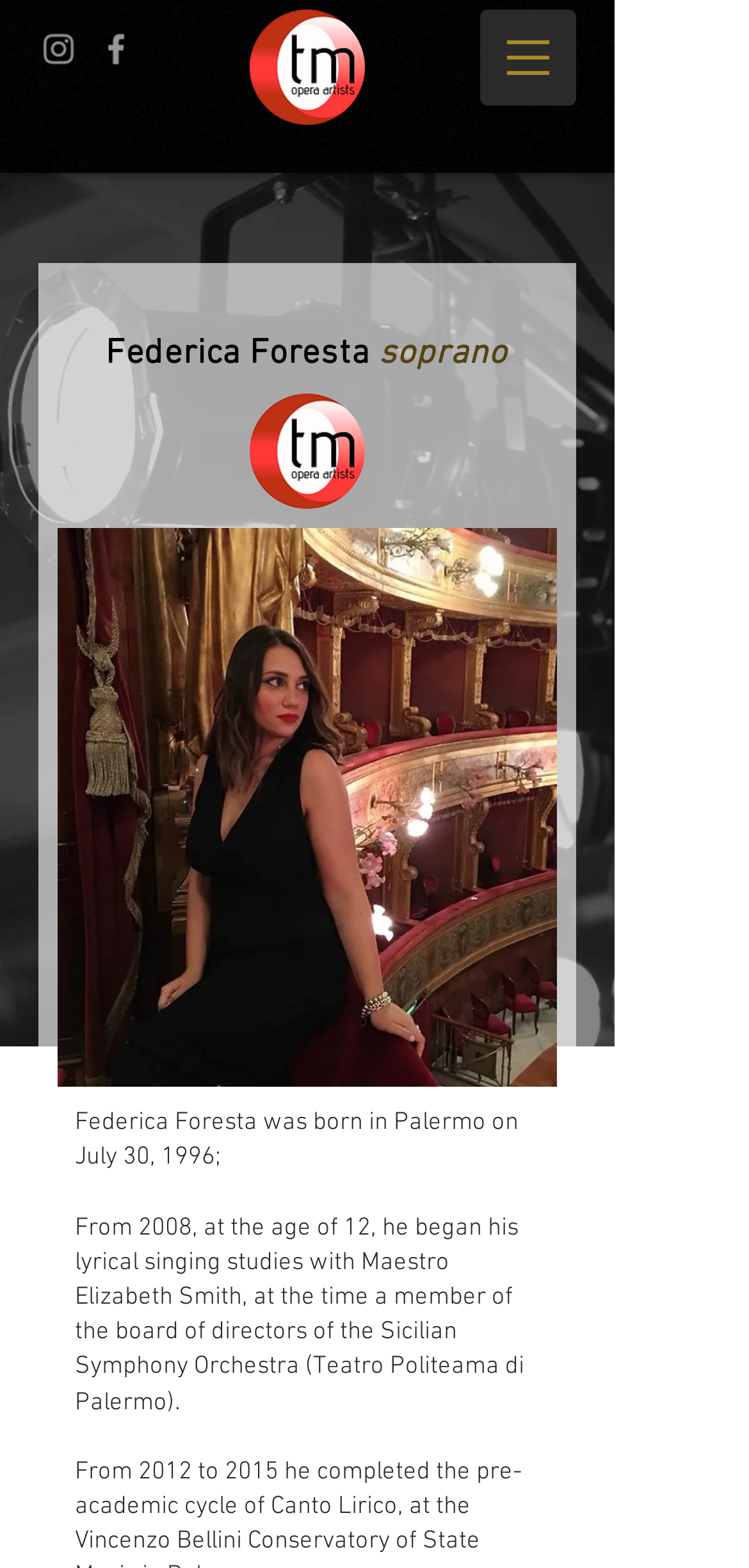Provide the bounding box coordinates of the HTML element this sentence describes: "aria-label="Trucco Management Brussels"". The bounding box coordinates consist of four float numbers between 0 and 1, i.e., [left, top, right, bottom].

[0.128, 0.018, 0.182, 0.044]